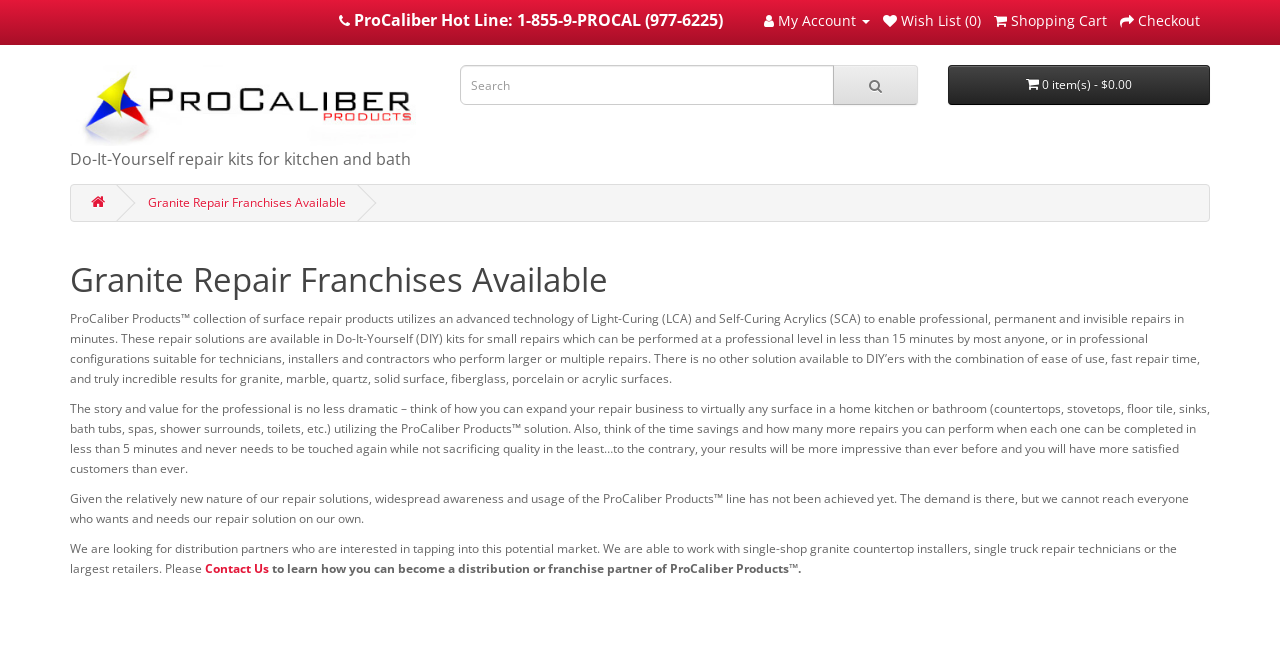Please find the bounding box coordinates of the section that needs to be clicked to achieve this instruction: "View shopping cart".

[0.777, 0.017, 0.865, 0.045]